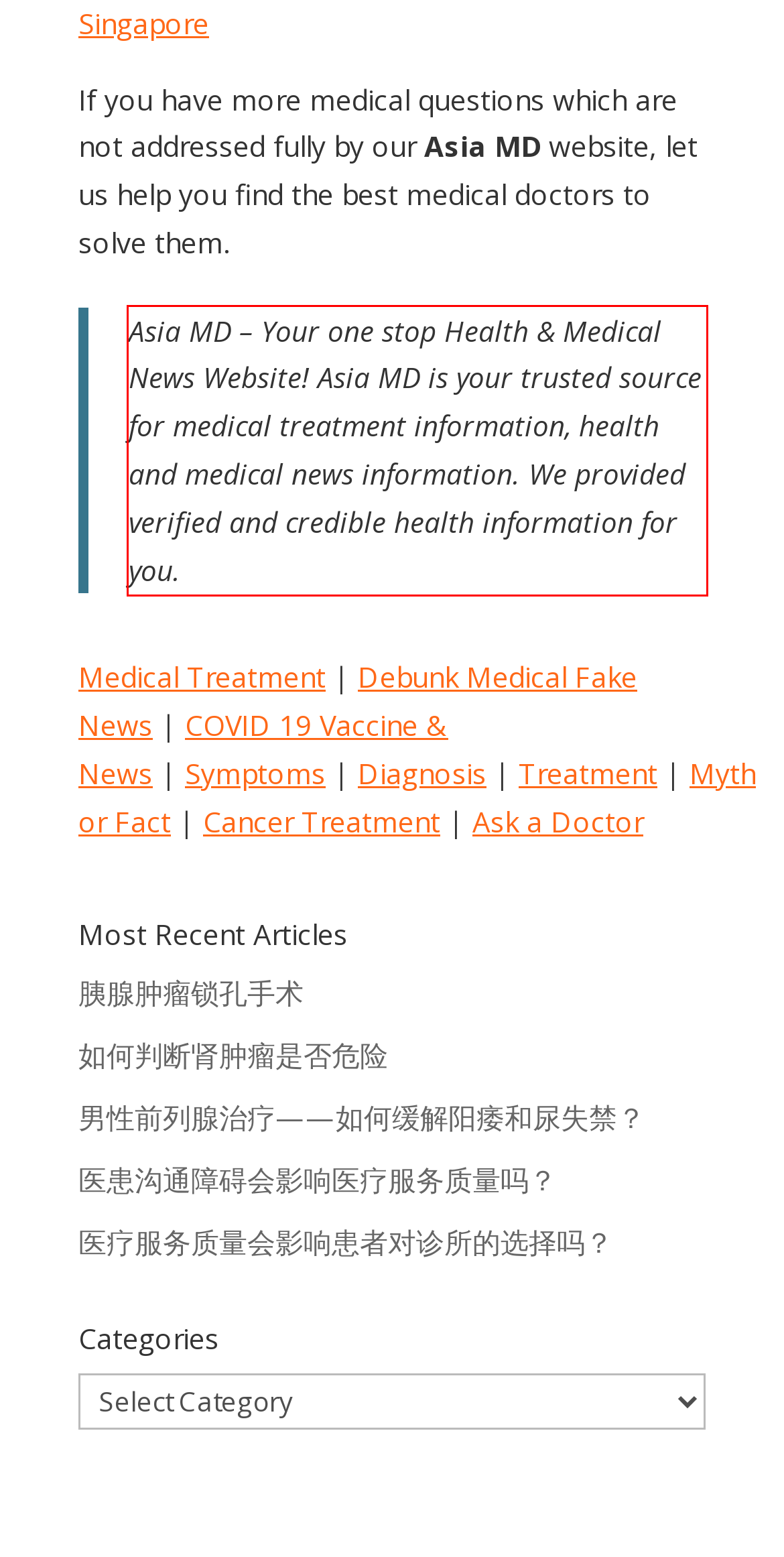Analyze the webpage screenshot and use OCR to recognize the text content in the red bounding box.

Asia MD – Your one stop Health & Medical News Website! Asia MD is your trusted source for medical treatment information, health and medical news information. We provided verified and credible health information for you.